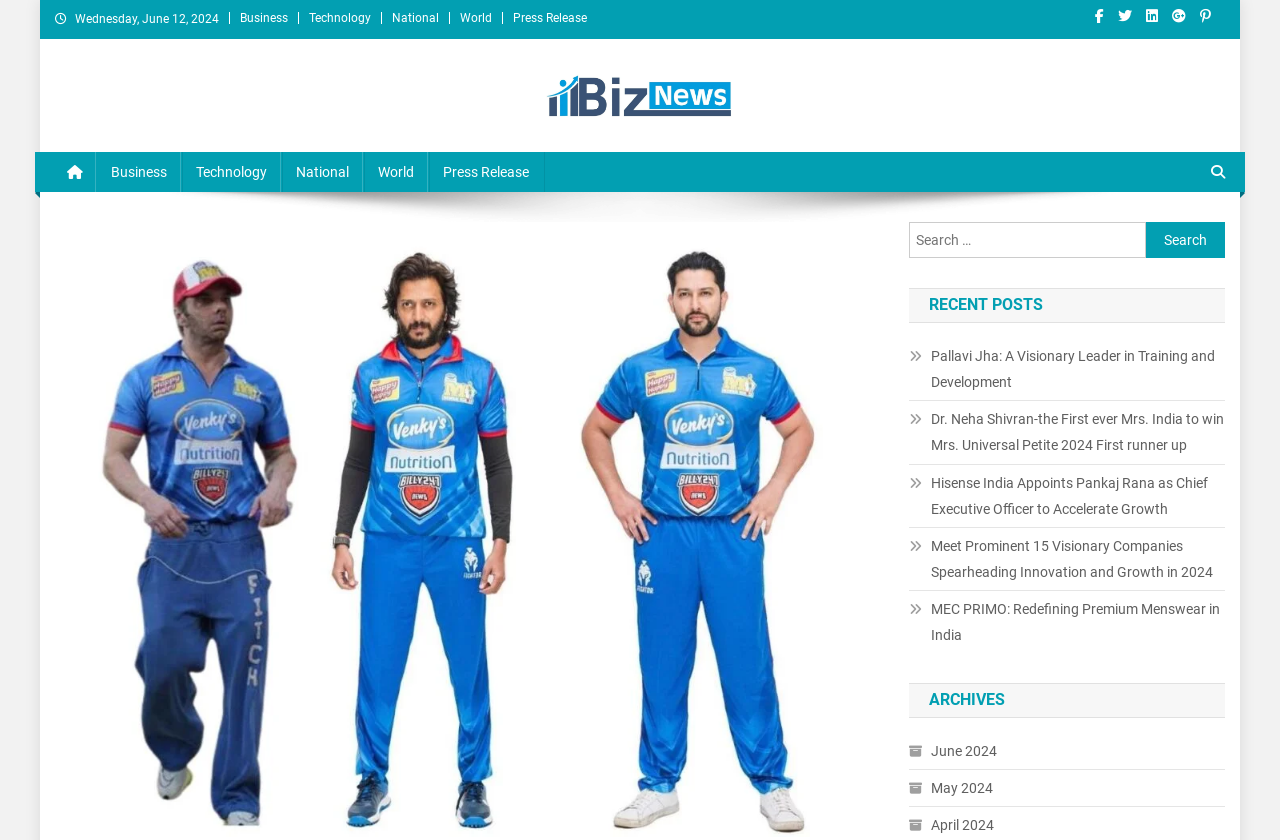Highlight the bounding box coordinates of the element you need to click to perform the following instruction: "Read recent post about Pallavi Jha."

[0.71, 0.409, 0.957, 0.47]